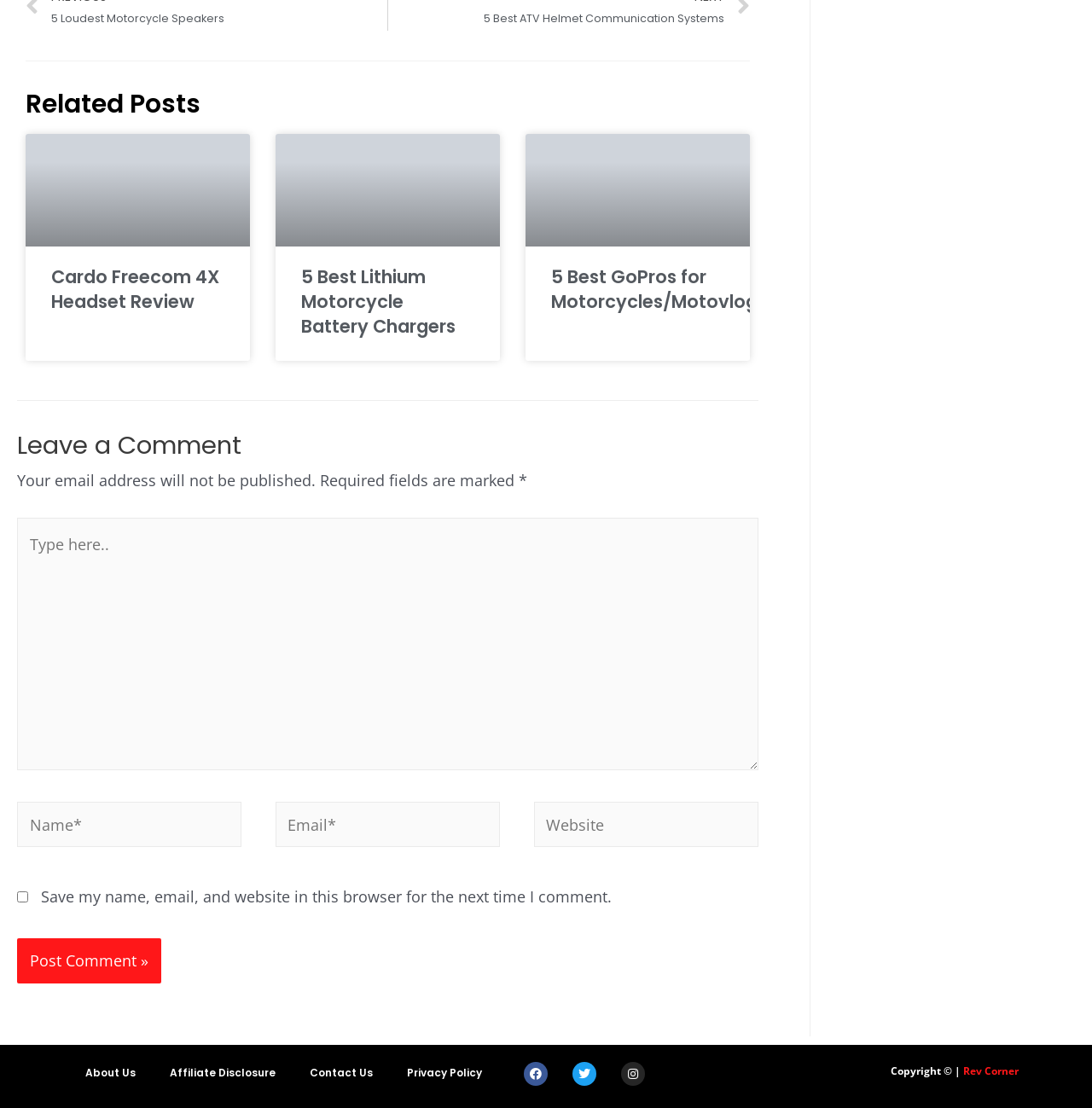Answer in one word or a short phrase: 
What social media platforms are linked?

Facebook, Twitter, Instagram